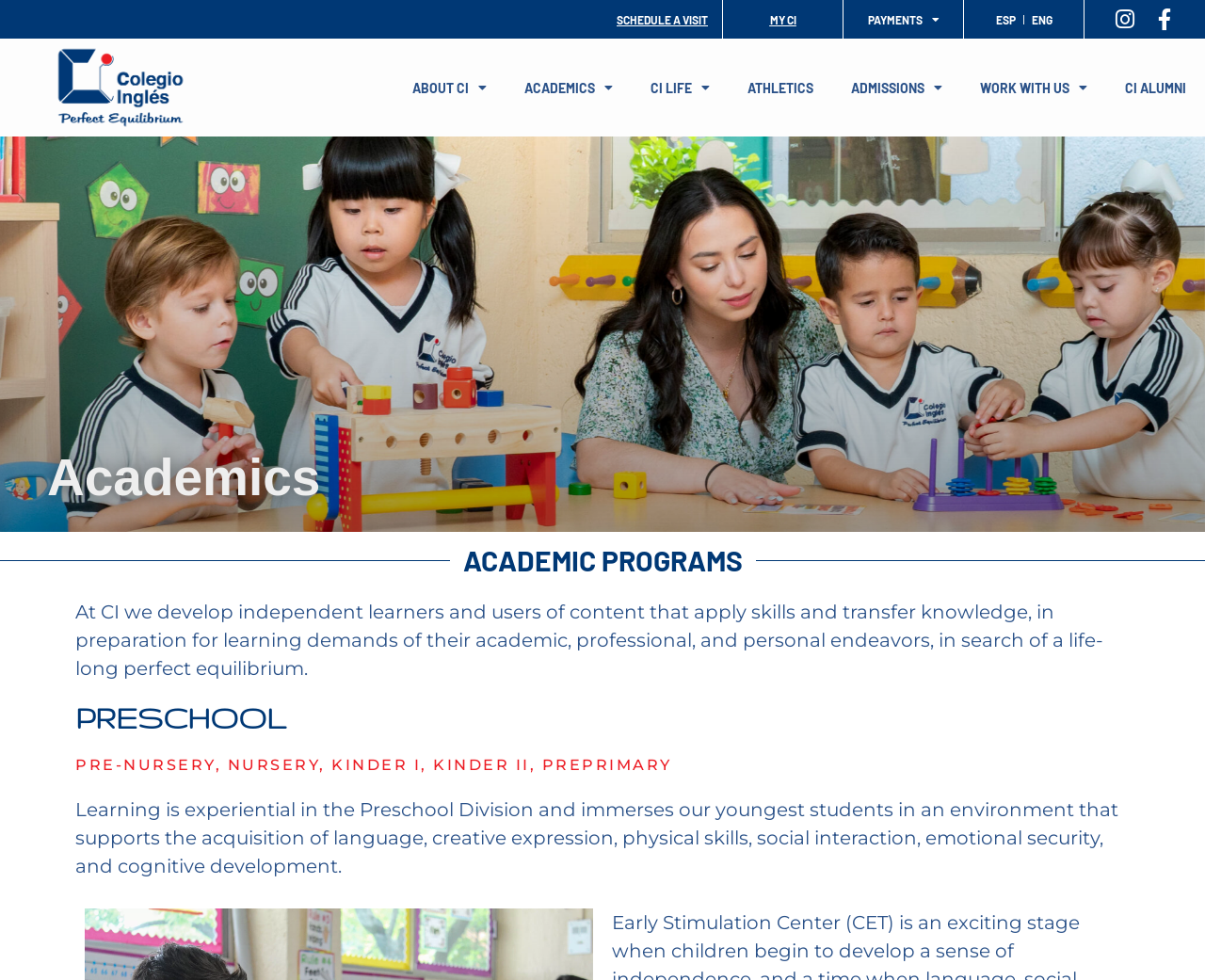Identify the bounding box coordinates for the UI element described as: "Work With Us".

[0.798, 0.069, 0.918, 0.11]